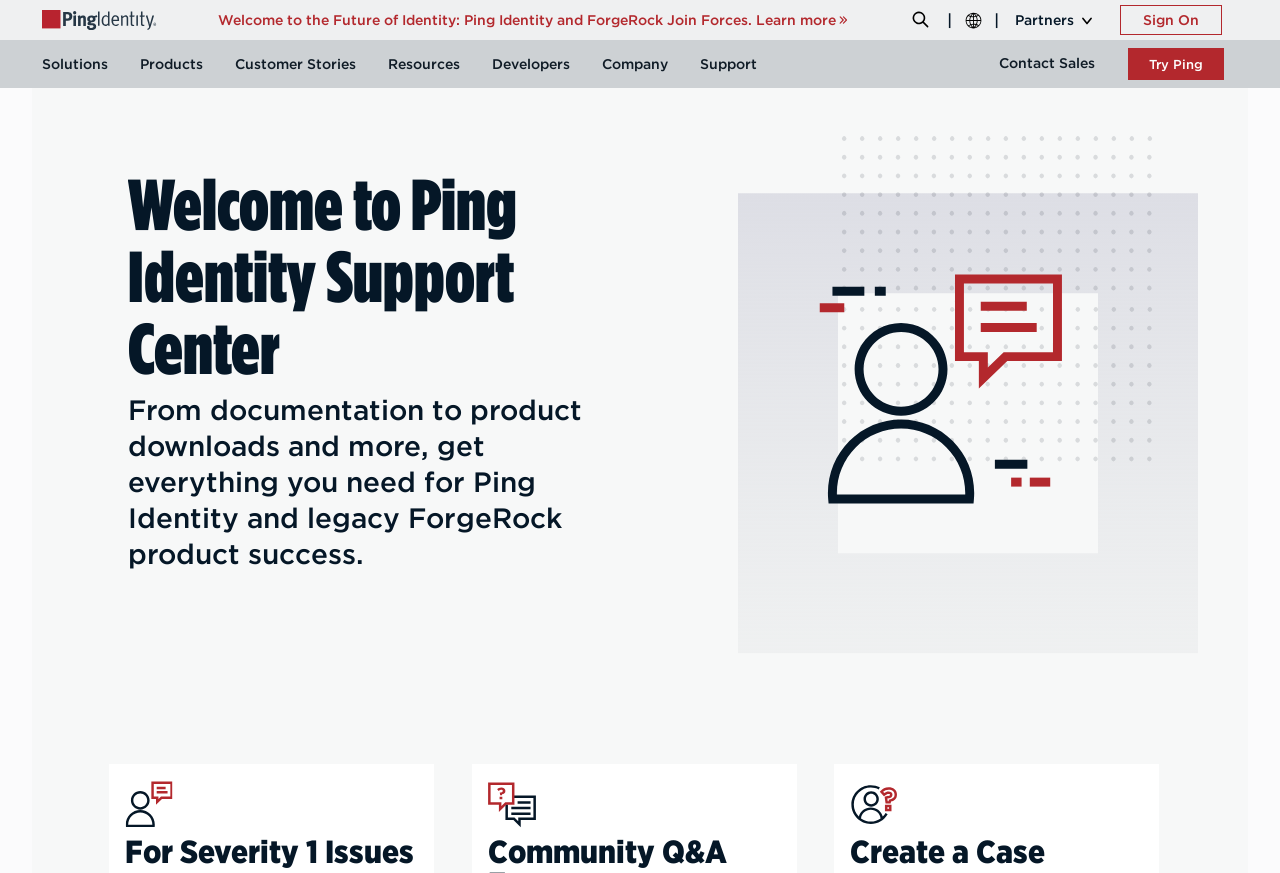Please determine the bounding box coordinates of the clickable area required to carry out the following instruction: "Select website language". The coordinates must be four float numbers between 0 and 1, represented as [left, top, right, bottom].

[0.739, 0.0, 0.78, 0.046]